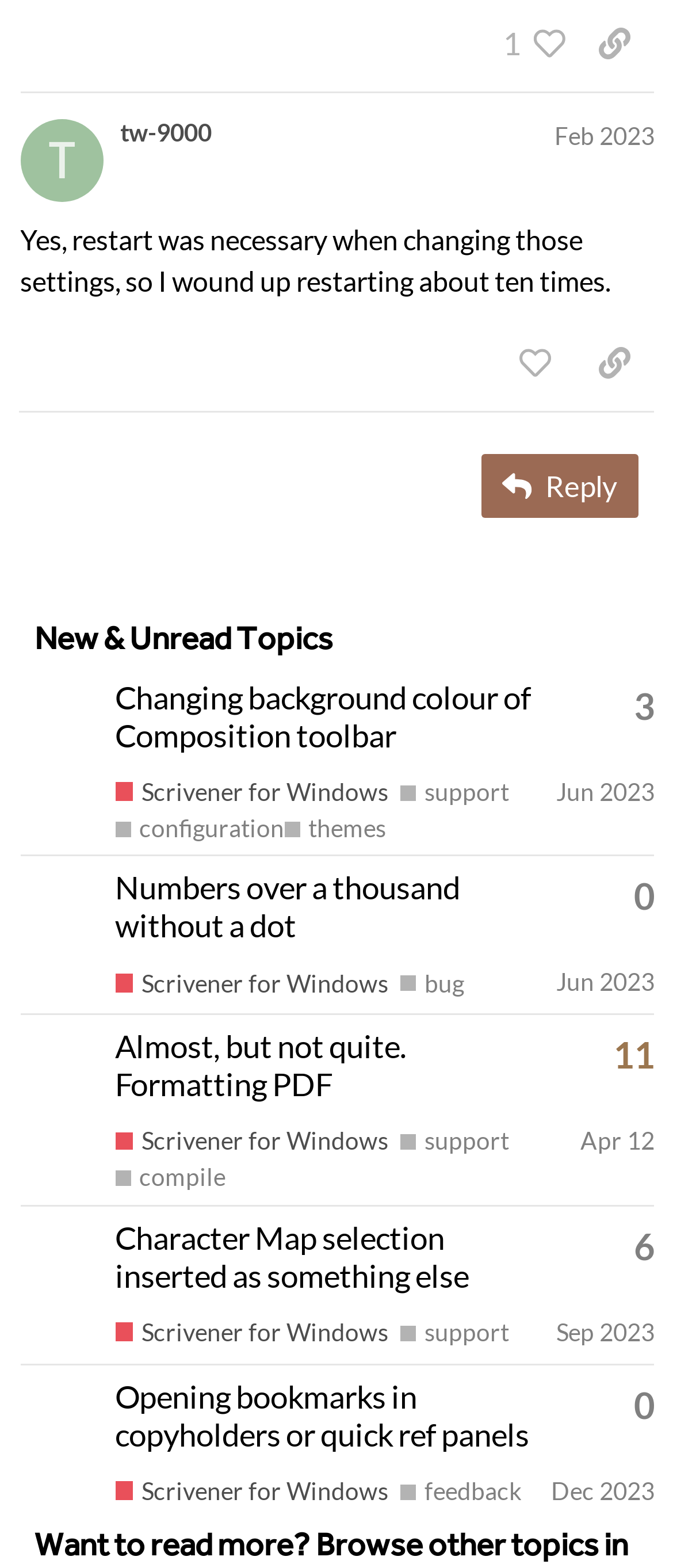How many replies does the third topic have?
Based on the screenshot, provide a one-word or short-phrase response.

11